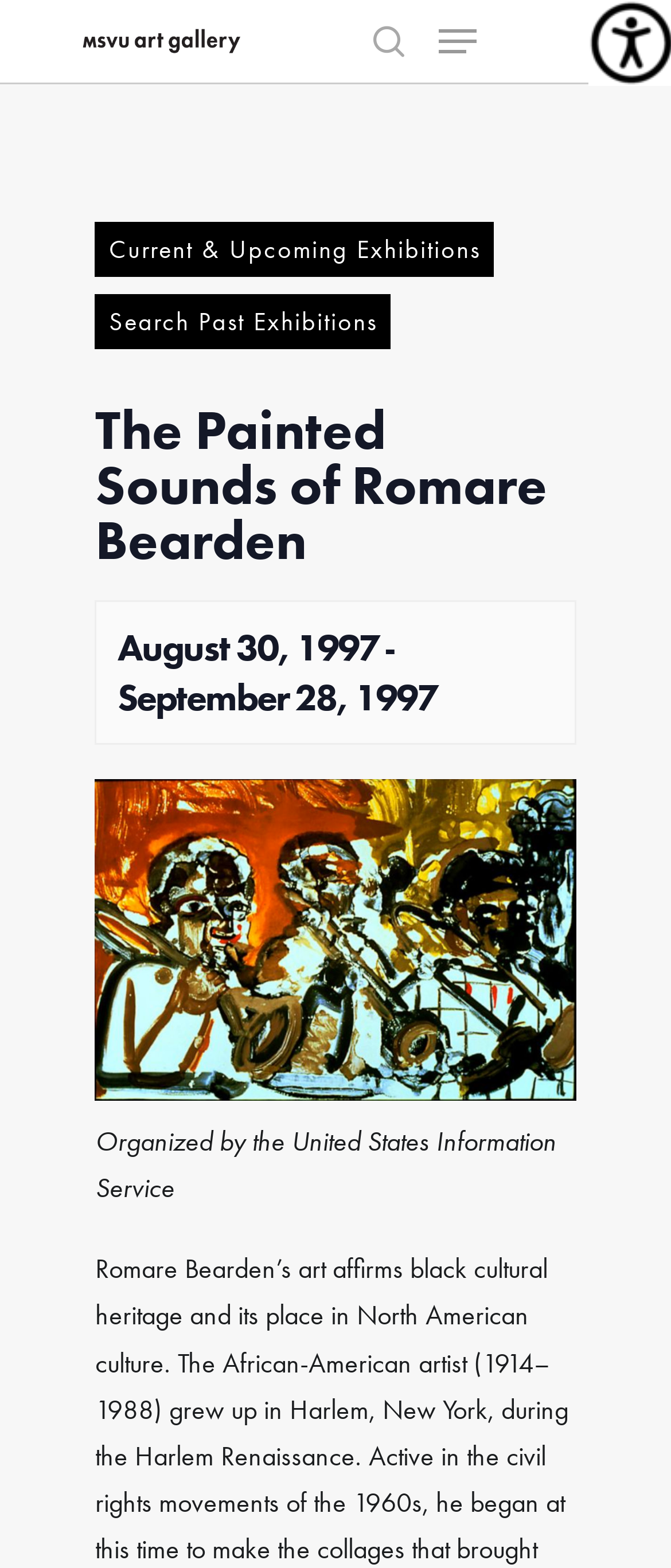Identify the bounding box of the UI component described as: "parent_node: Close aria-label="Accessibility Helper sidebar"".

[0.877, 0.0, 1.0, 0.053]